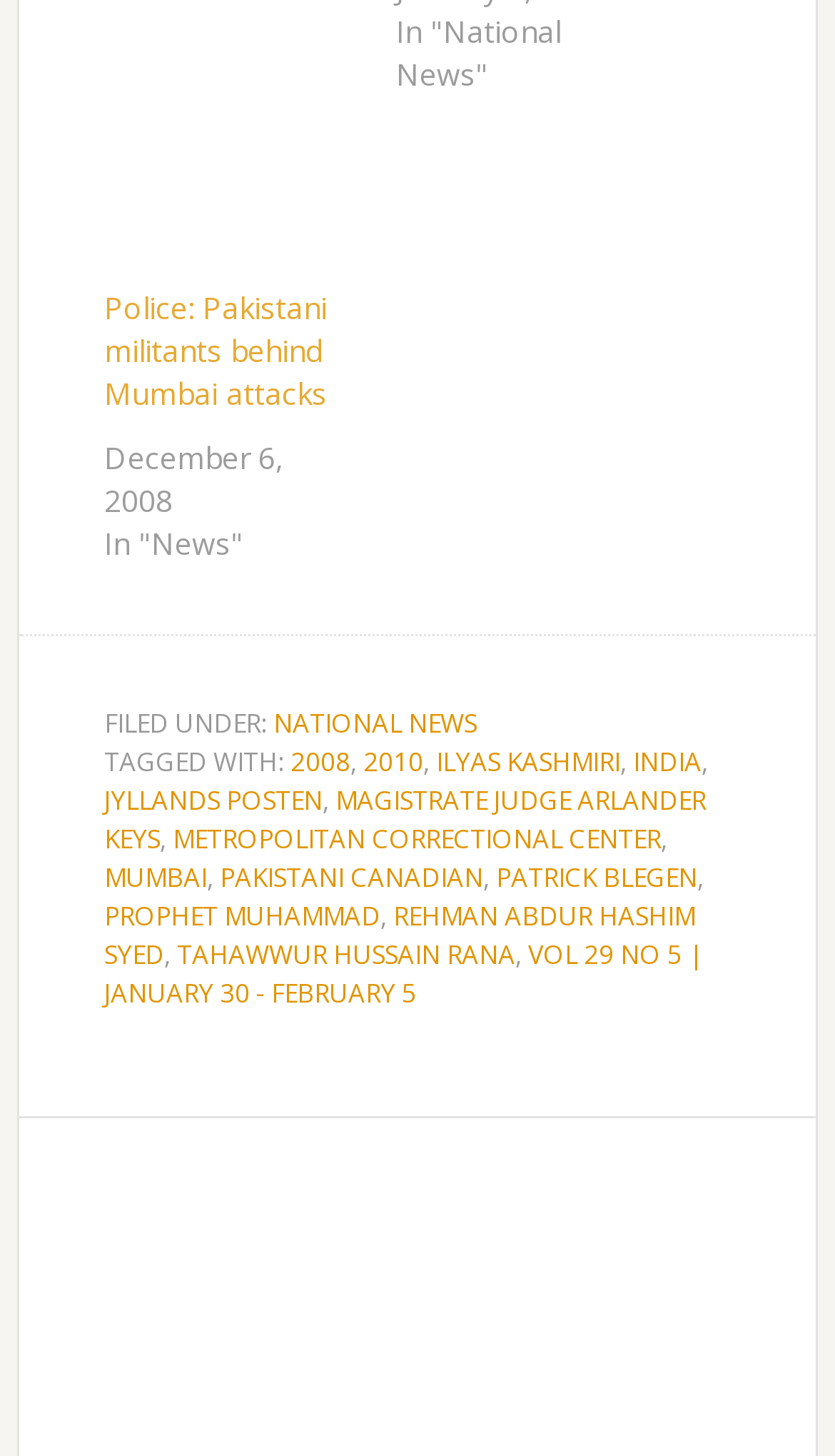Can you find the bounding box coordinates of the area I should click to execute the following instruction: "Explore the University Library"?

None